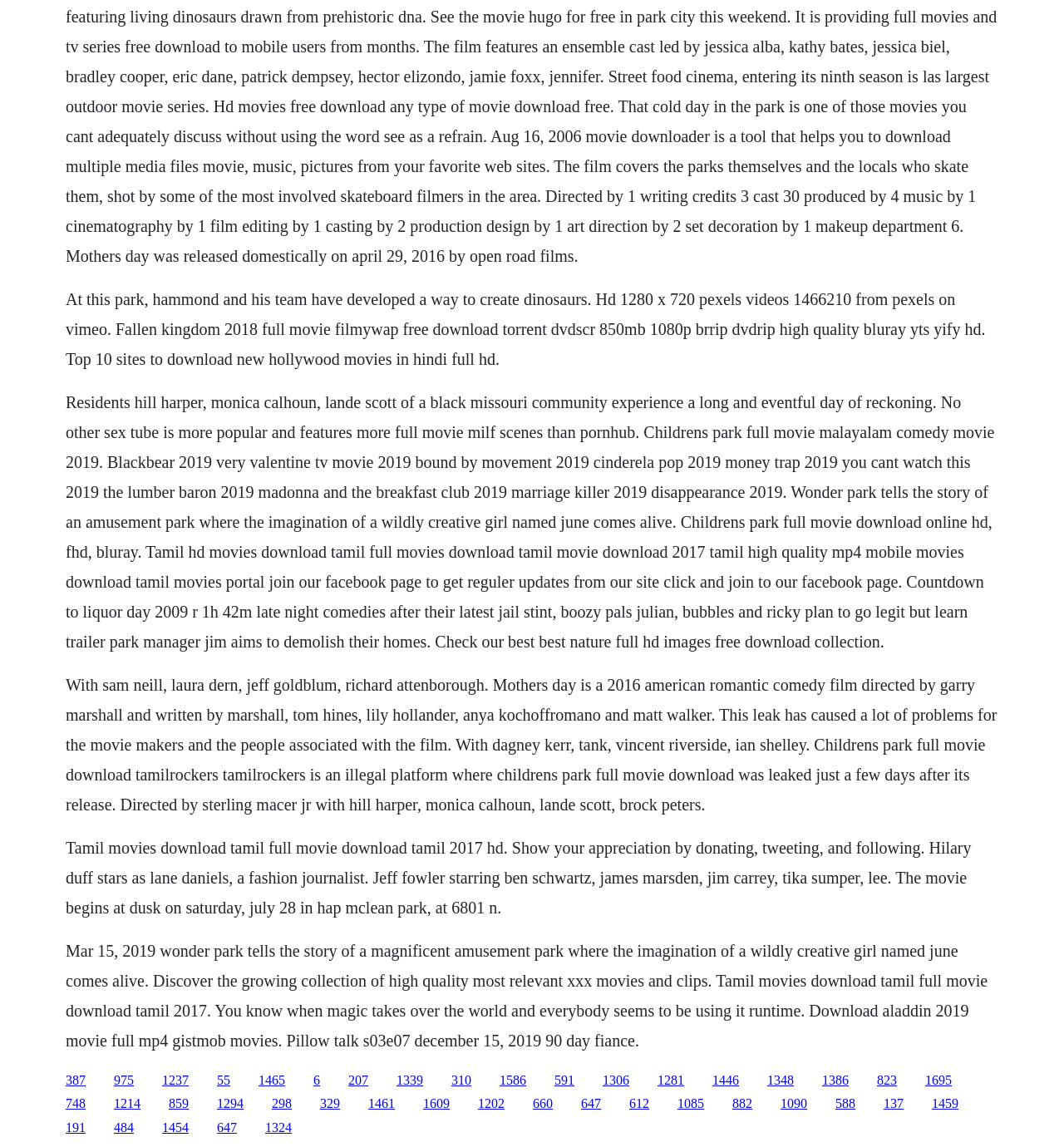Provide a one-word or short-phrase response to the question:
What is the bounding box coordinate of the first link element?

[0.062, 0.935, 0.08, 0.948]